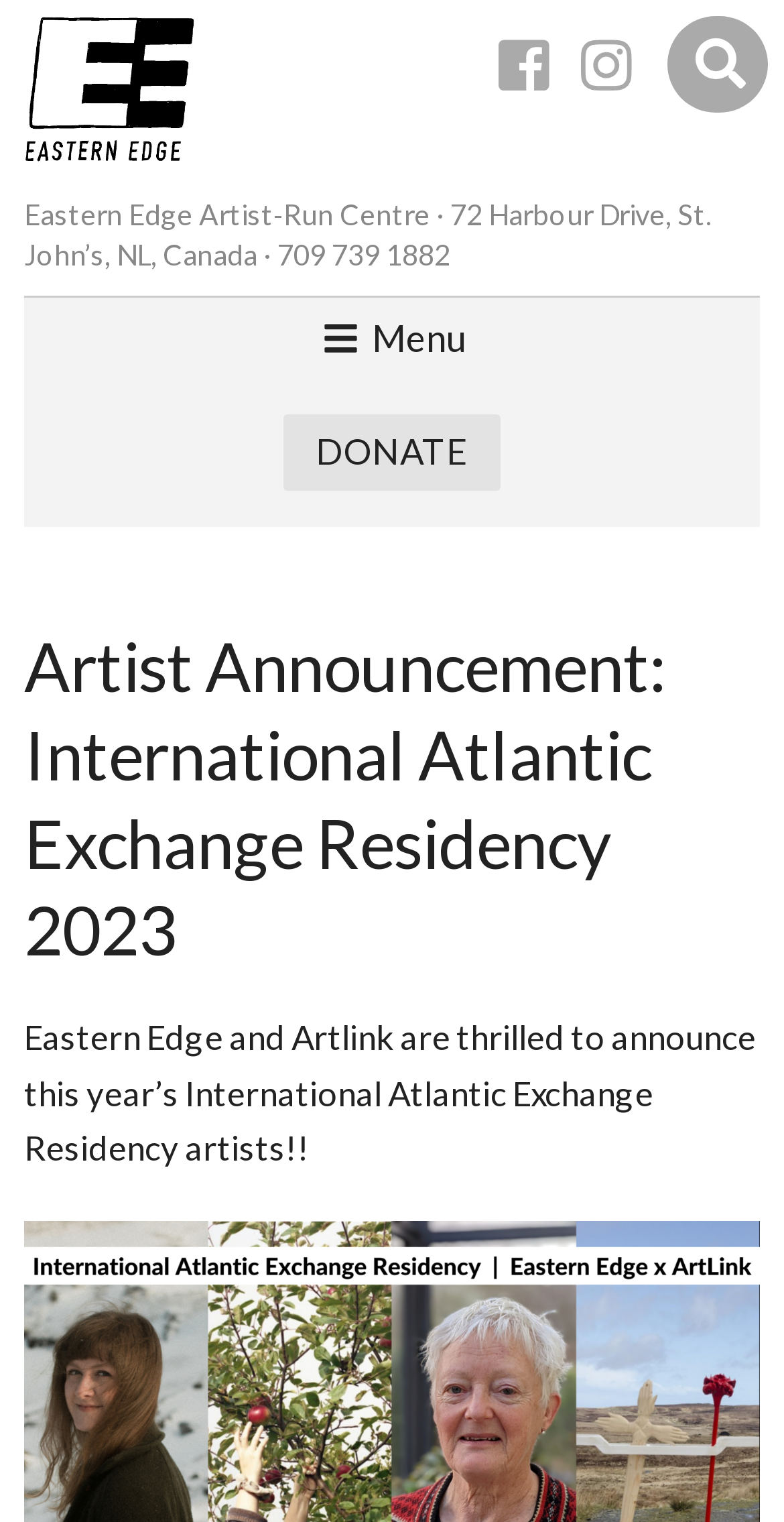Bounding box coordinates are specified in the format (top-left x, top-left y, bottom-right x, bottom-right y). All values are floating point numbers bounded between 0 and 1. Please provide the bounding box coordinate of the region this sentence describes: name="s" placeholder="Search" title="Search [f]"

[0.877, 0.024, 0.954, 0.061]